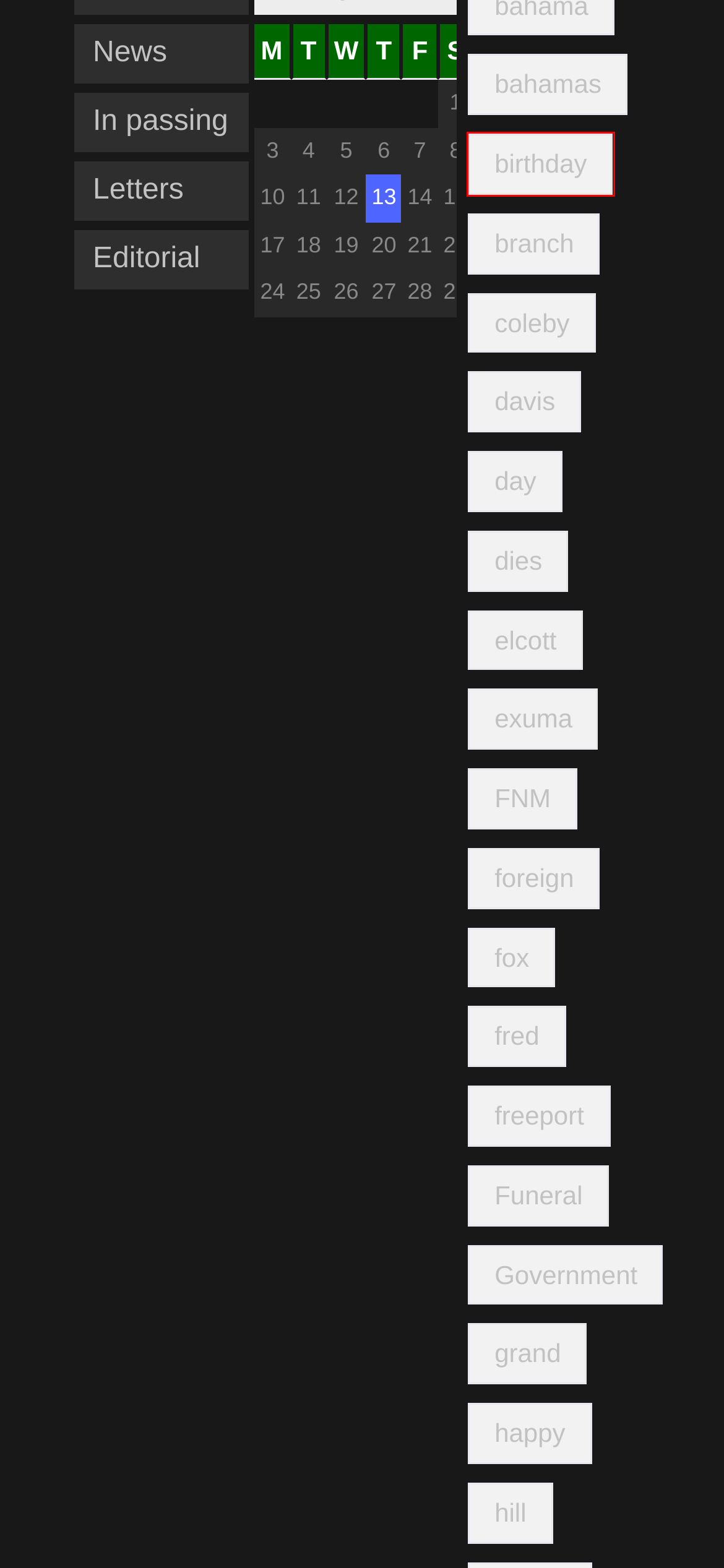Observe the screenshot of a webpage with a red bounding box around an element. Identify the webpage description that best fits the new page after the element inside the bounding box is clicked. The candidates are:
A. FNM – Bahamas Uncensored
B. day – Bahamas Uncensored
C. Government – Bahamas Uncensored
D. birthday – Bahamas Uncensored
E. Funeral – Bahamas Uncensored
F. foreign – Bahamas Uncensored
G. June 9, 2024 – Bahamas Uncensored
H. happy – Bahamas Uncensored

D